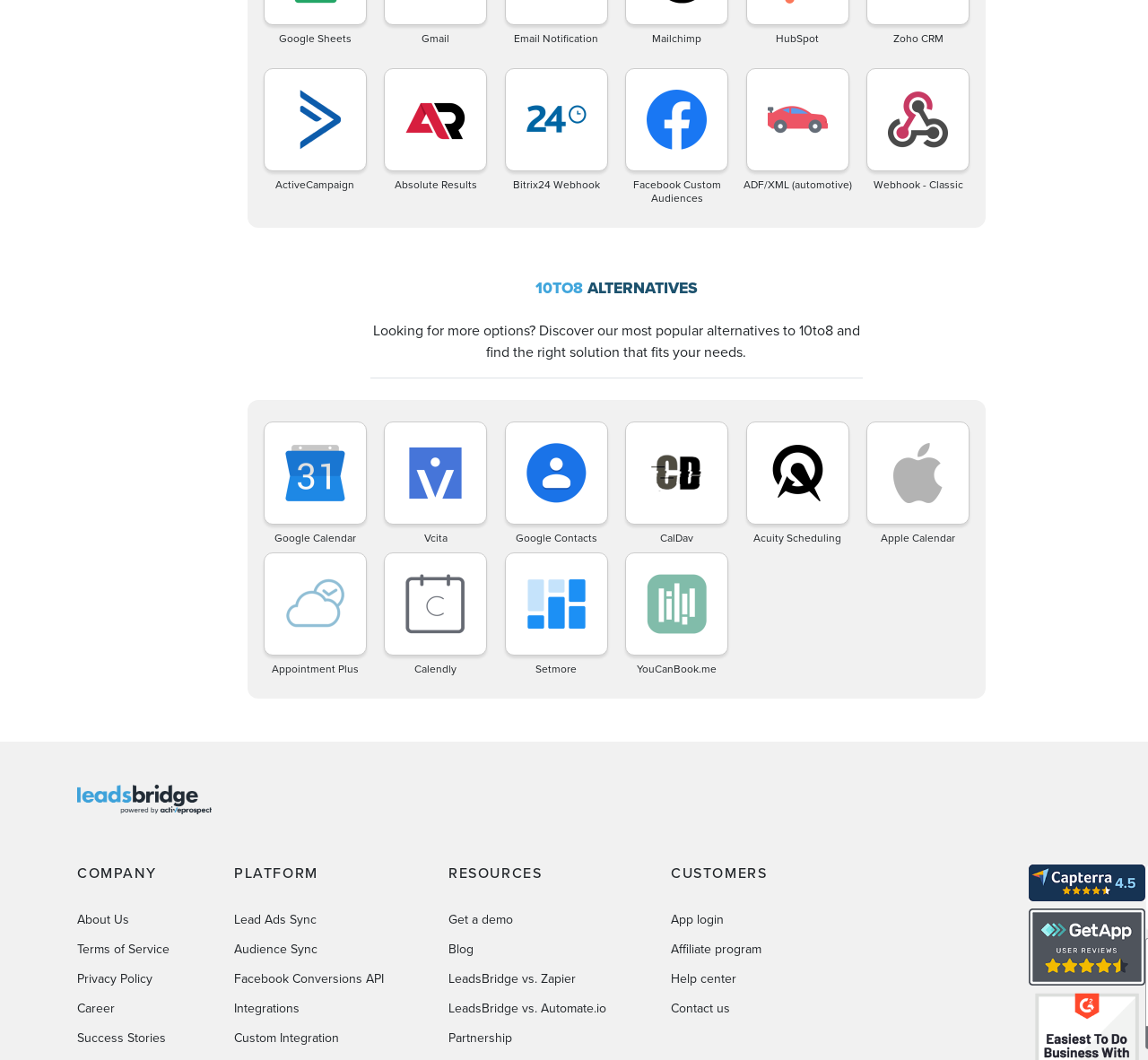Please determine the bounding box coordinates of the element's region to click in order to carry out the following instruction: "Get a demo of LeadsBridge". The coordinates should be four float numbers between 0 and 1, i.e., [left, top, right, bottom].

[0.391, 0.859, 0.447, 0.876]